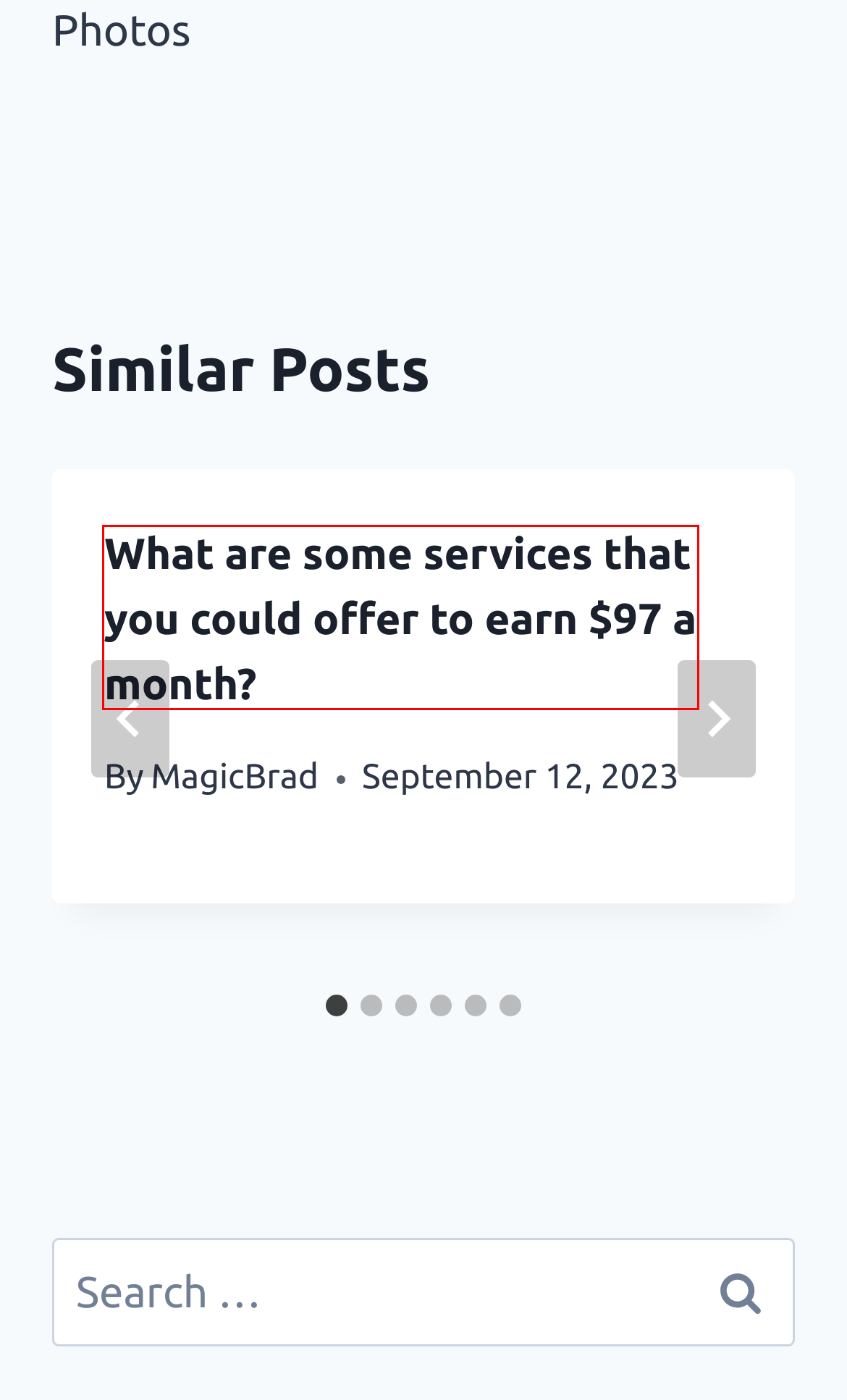Check out the screenshot of a webpage with a red rectangle bounding box. Select the best fitting webpage description that aligns with the new webpage after clicking the element inside the bounding box. Here are the candidates:
A. 7 Benefits of Renewable Solar Power – The Magic Solar Secret | 612-242-6468
B. What are some services that you could offer to earn $97 a month? | 612-242-6468
C. The Shadow Cast by Sunshine: Homelessness in Los Angeles | 612-242-6468
D. Which industries use Direct Mail Postcards for their business? | 612-242-6468
E. The Importance of Trustworthy Financial Advisors in Selecting Insurance Products | 612-242-6468
F. Simple Synergy System with MagicBrad
G. Microsoft Prometheus: Revolutionizing AI Development and Deployment ChatGPT | 612-242-6468
H. Start Here | 612-242-6468

B